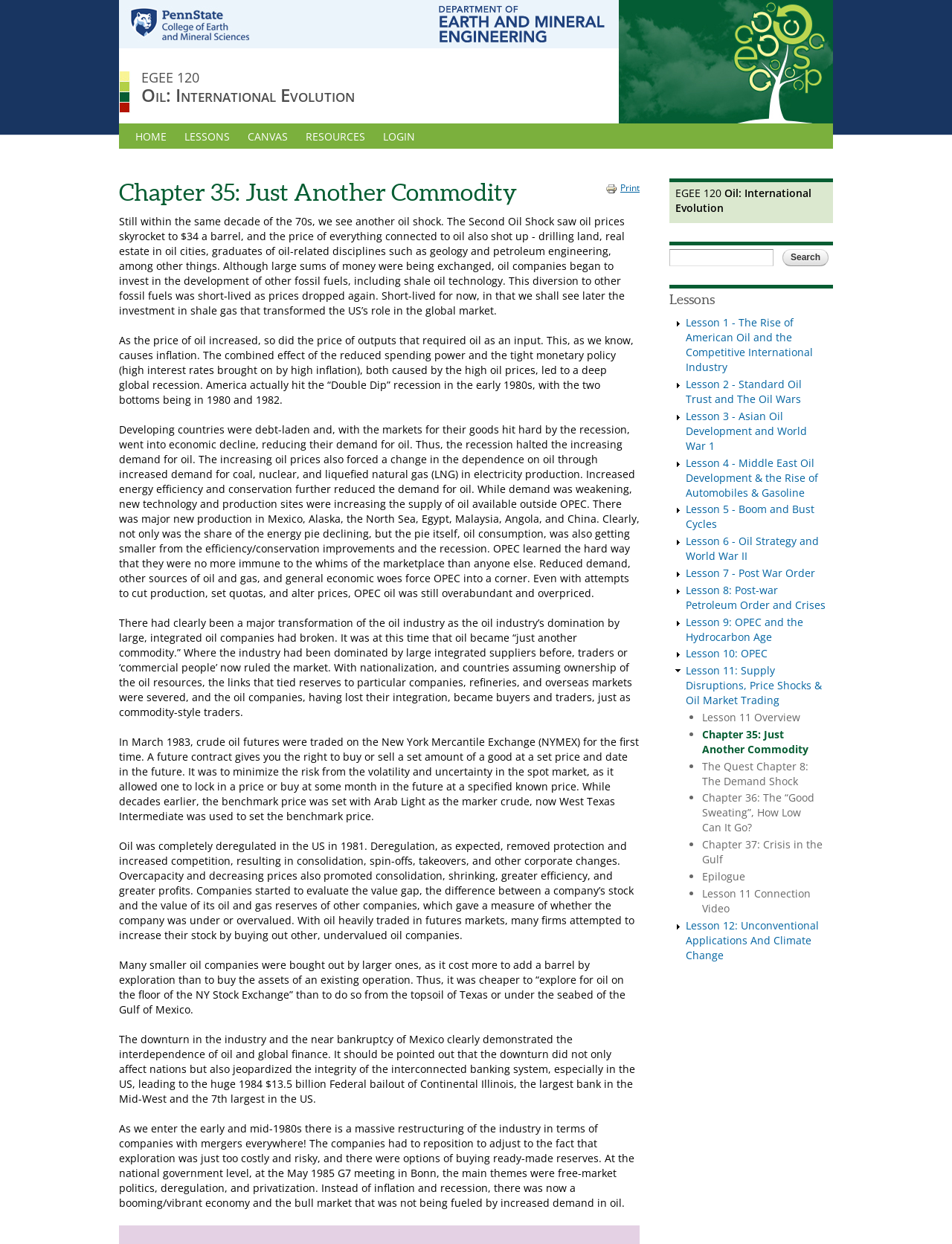Please specify the bounding box coordinates of the element that should be clicked to execute the given instruction: 'Go to 'Lesson 1 - The Rise of American Oil and the Competitive International Industry''. Ensure the coordinates are four float numbers between 0 and 1, expressed as [left, top, right, bottom].

[0.72, 0.254, 0.854, 0.301]